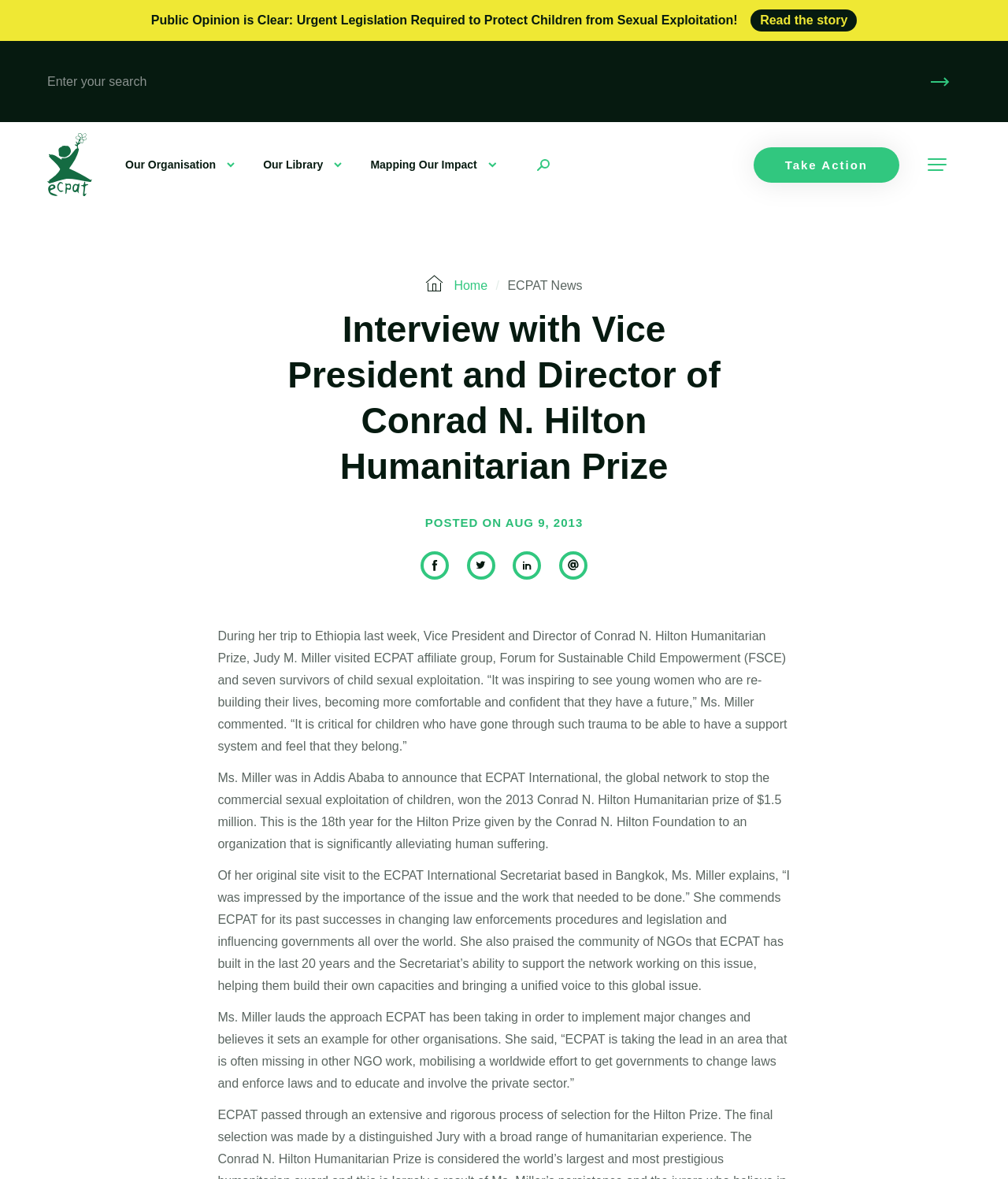Identify the coordinates of the bounding box for the element described below: "name="s" placeholder="Enter your search"". Return the coordinates as four float numbers between 0 and 1: [left, top, right, bottom].

[0.047, 0.051, 0.912, 0.088]